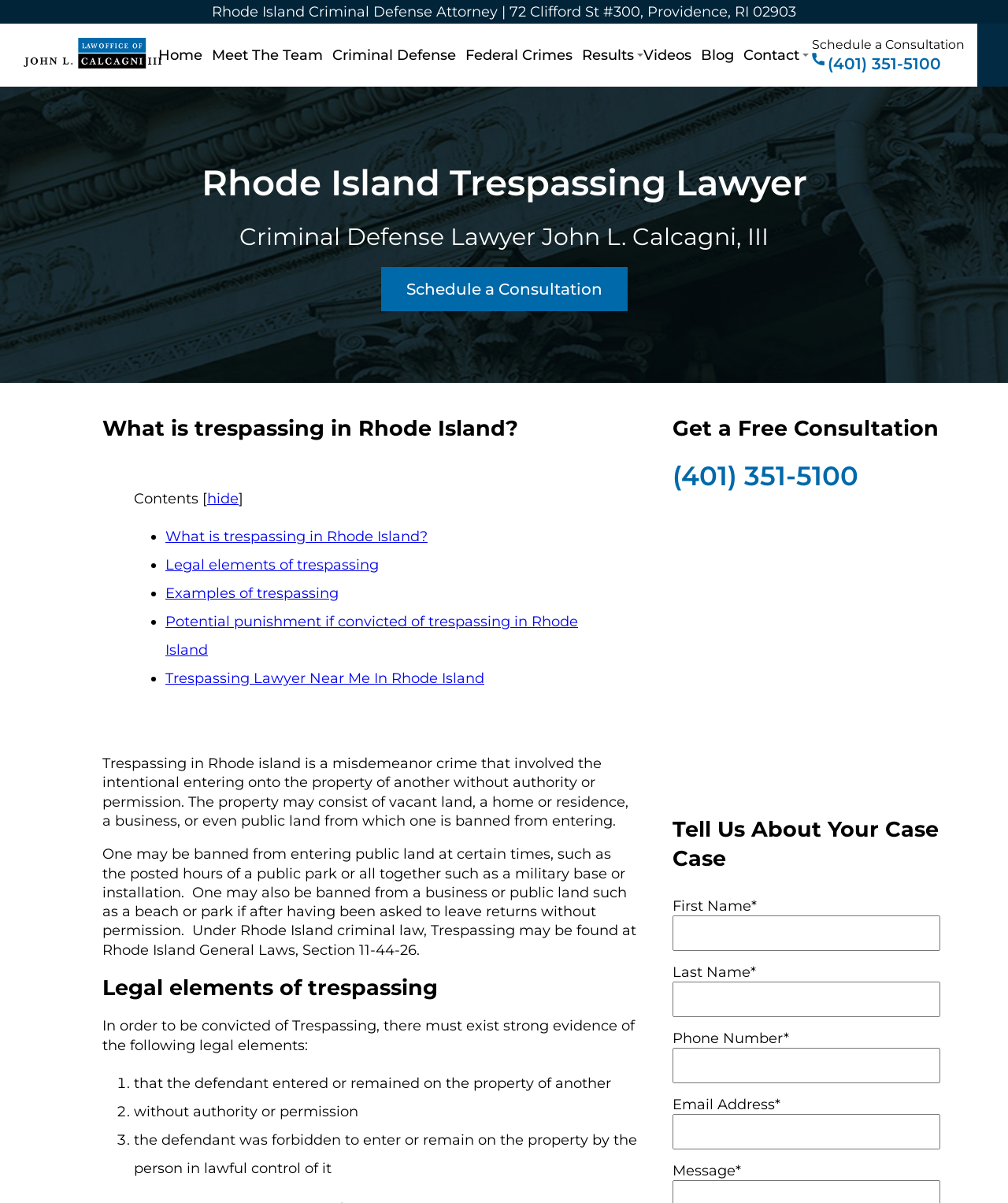What are the legal elements of trespassing?
Provide an in-depth answer to the question, covering all aspects.

I found the answer by looking at the section 'Legal elements of trespassing' on the webpage, where it lists three elements: 'that the defendant entered or remained on the property of another', 'without authority or permission', and 'the defendant was forbidden to enter or remain on the property by the person in lawful control of it'. This suggests that there are three legal elements of trespassing.